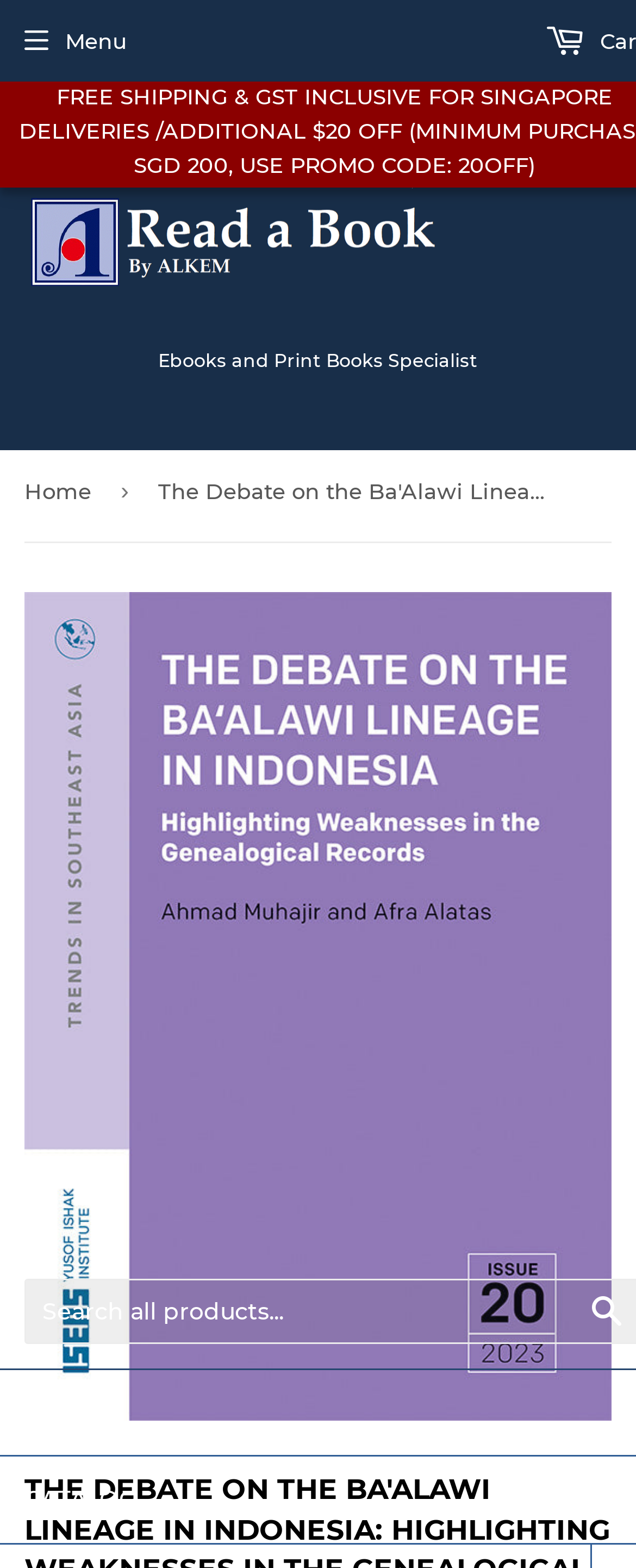What is the name of the website?
Using the image, provide a concise answer in one word or a short phrase.

READABOOK BY ALKEM